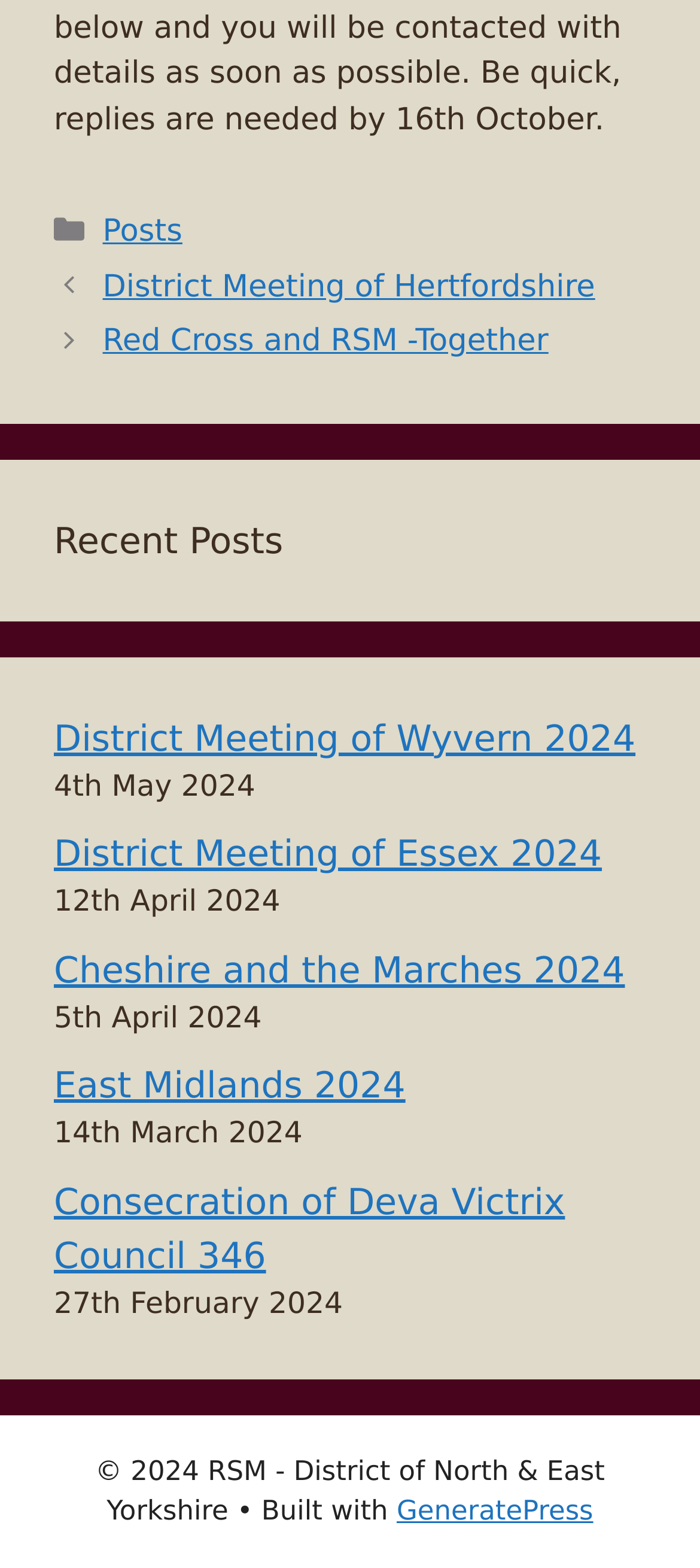Please give a one-word or short phrase response to the following question: 
How many posts are listed on the page?

8